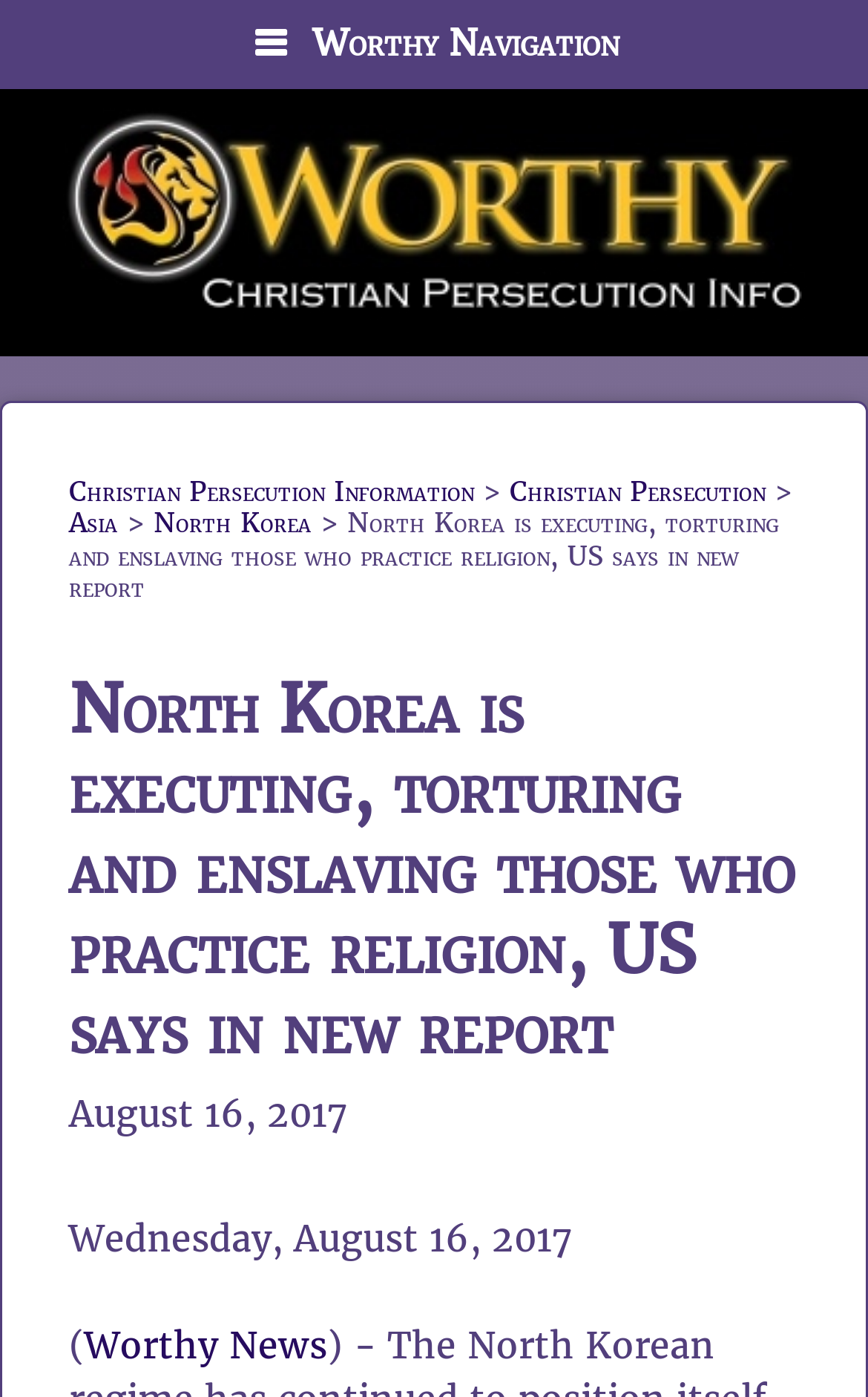Explain the webpage in detail.

The webpage is about Christian persecution in North Korea, specifically a report on the regime's execution, torture, and enslavement of people who practice their faith. 

At the top of the page, there is a navigation bar with a button labeled "Worthy Navigation". Below the navigation bar, there is a logo image of "Christian Persecution Information" with a link to the same website. 

The main content of the webpage is divided into sections. The top section has a heading that summarizes the report, stating that North Korea is executing, torturing, and enslaving those who practice religion, according to a US report. This section also contains links to related topics, including "Christian Persecution Information", "Christian Persecution", "Asia", and "North Korea". 

Below this section, there is a header that repeats the title of the report. The report's publication date, August 16, 2017, is displayed below the header. A smaller text at the bottom of the page shows the date and time of publication, "Wednesday, August 16, 2017". 

Finally, there is a credit or source attribution at the bottom of the page, which includes a link to "Worthy News" and is enclosed in parentheses.